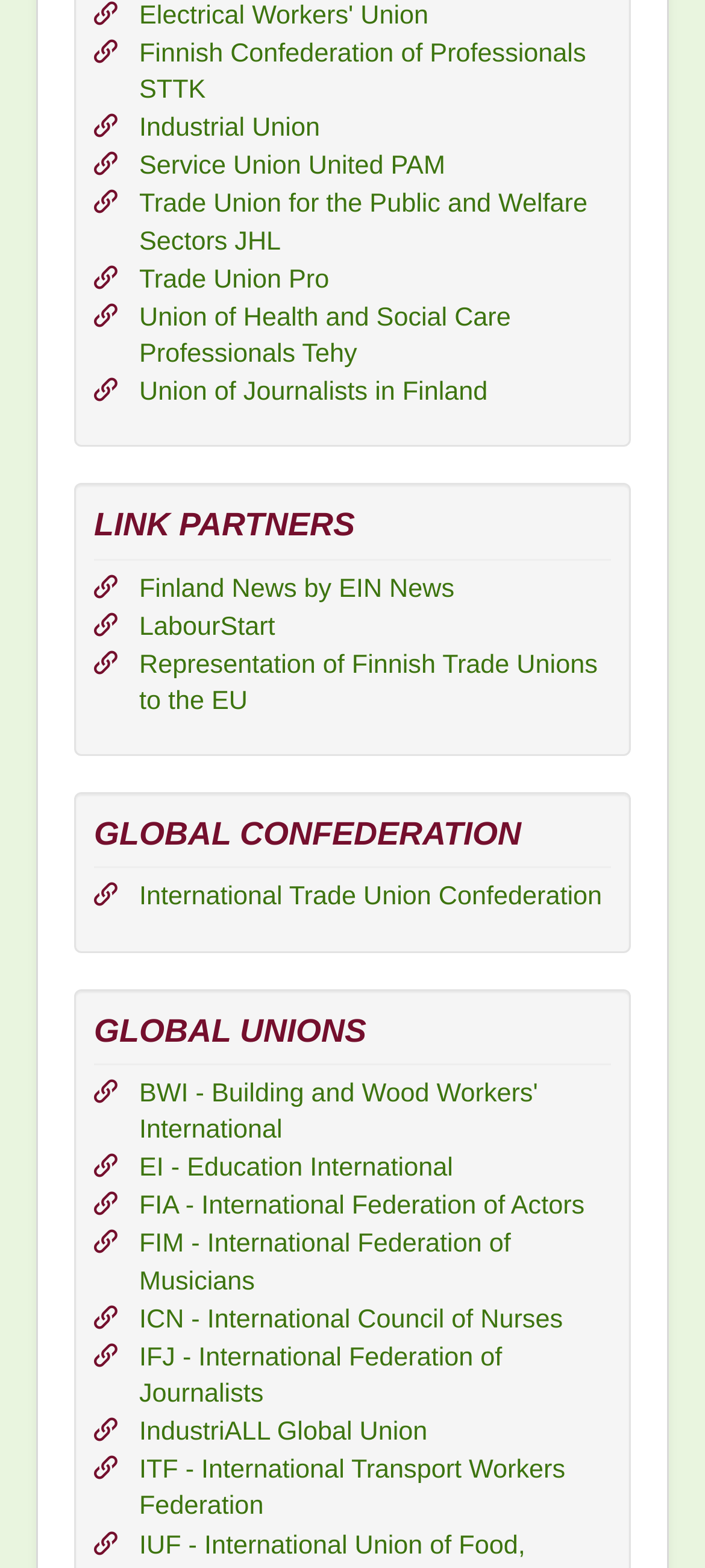How many links are under 'LINK PARTNERS'?
Can you offer a detailed and complete answer to this question?

I can count the number of links under the 'LINK PARTNERS' heading, and there are 7 links: 'Electrical Workers' Union', 'Finnish Confederation of Professionals STTK', 'Industrial Union', 'Service Union United PAM', 'Trade Union for the Public and Welfare Sectors JHL', 'Trade Union Pro', and 'Union of Health and Social Care Professionals Tehy'.